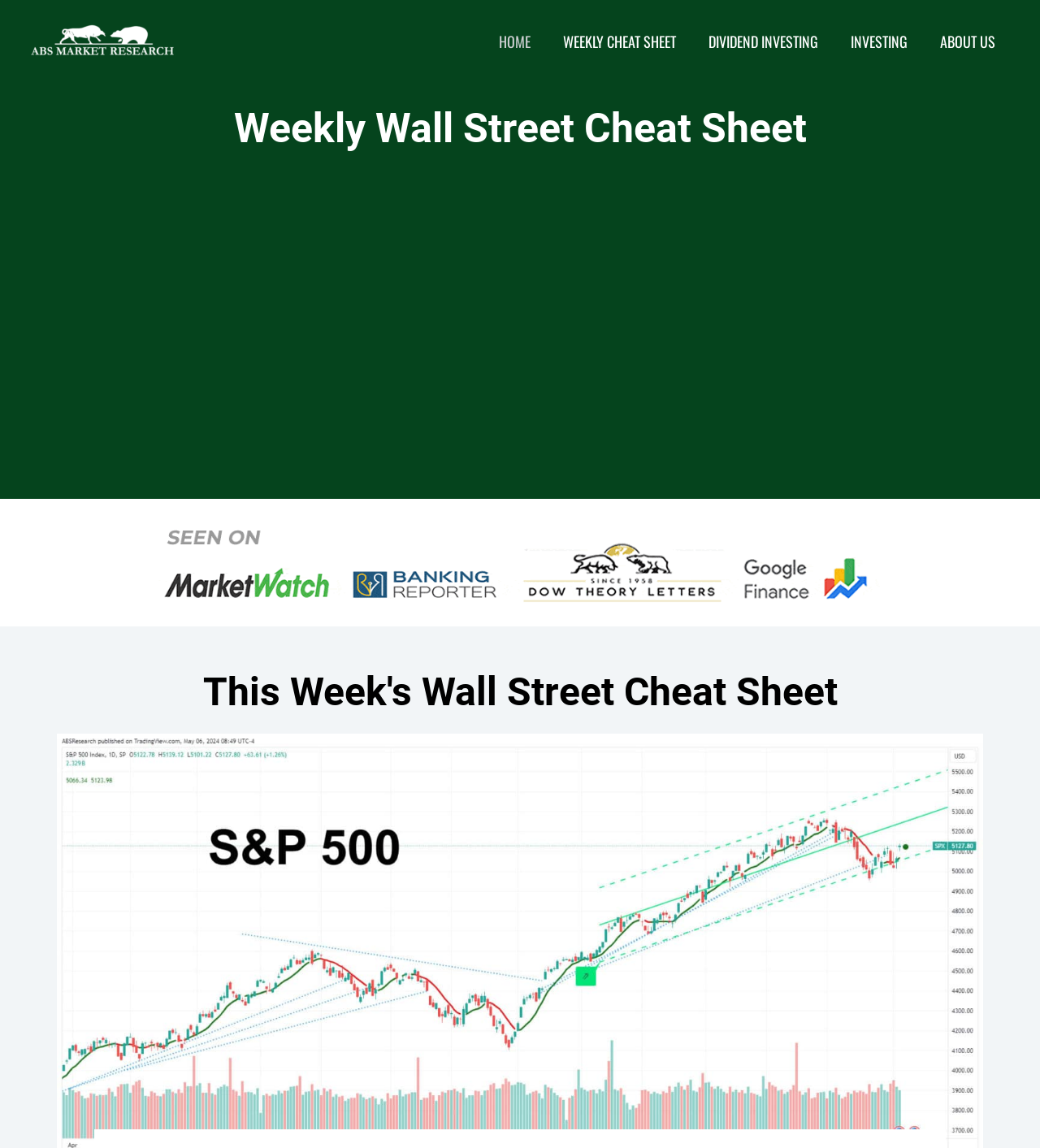Refer to the image and provide an in-depth answer to the question:
What is the purpose of the textbox?

The textbox is located below the 'Your email' label, and it is likely used to enter an email address to receive the free cheat sheet.